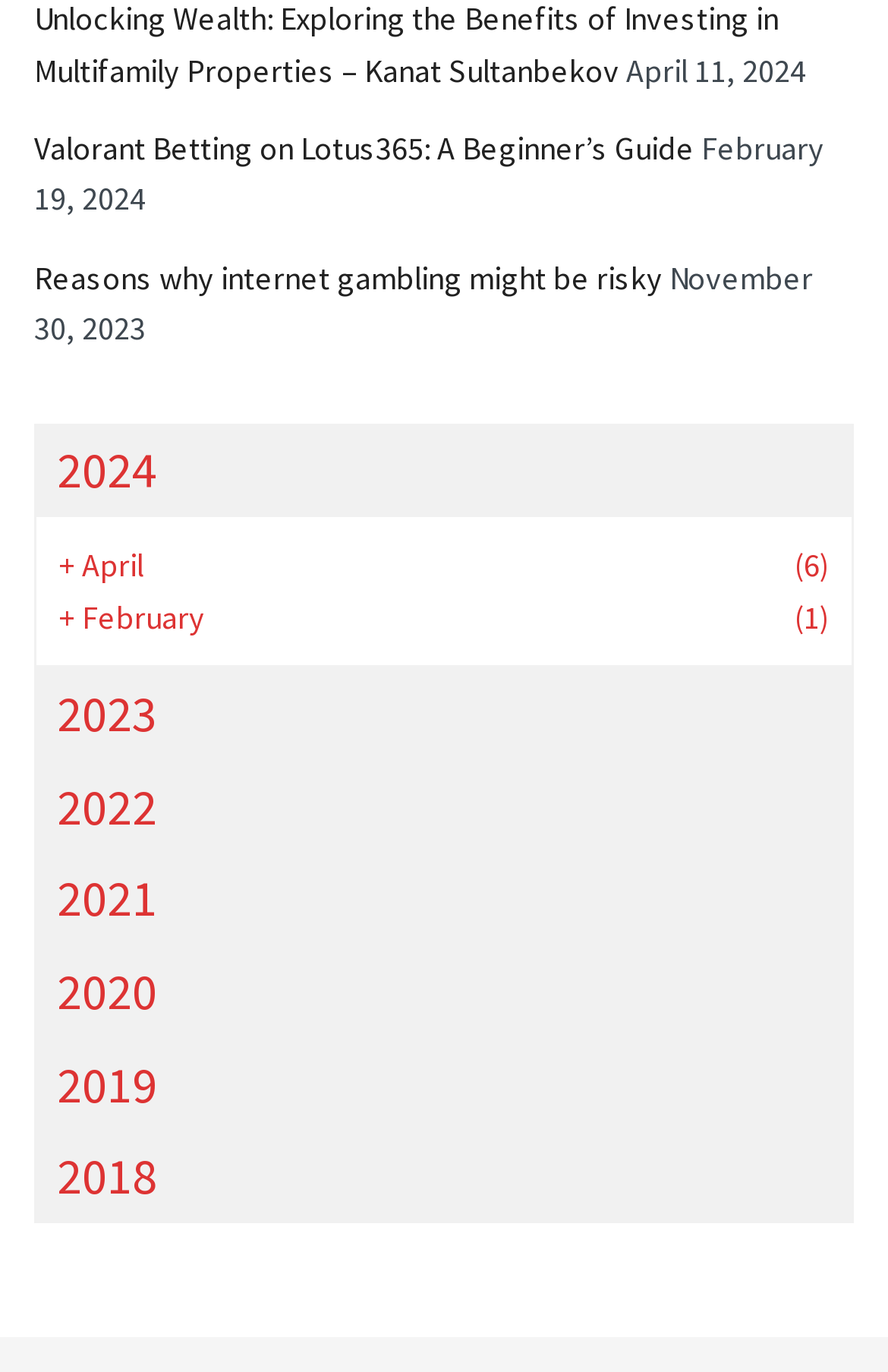How many years are listed on the webpage?
Provide a concise answer using a single word or phrase based on the image.

7